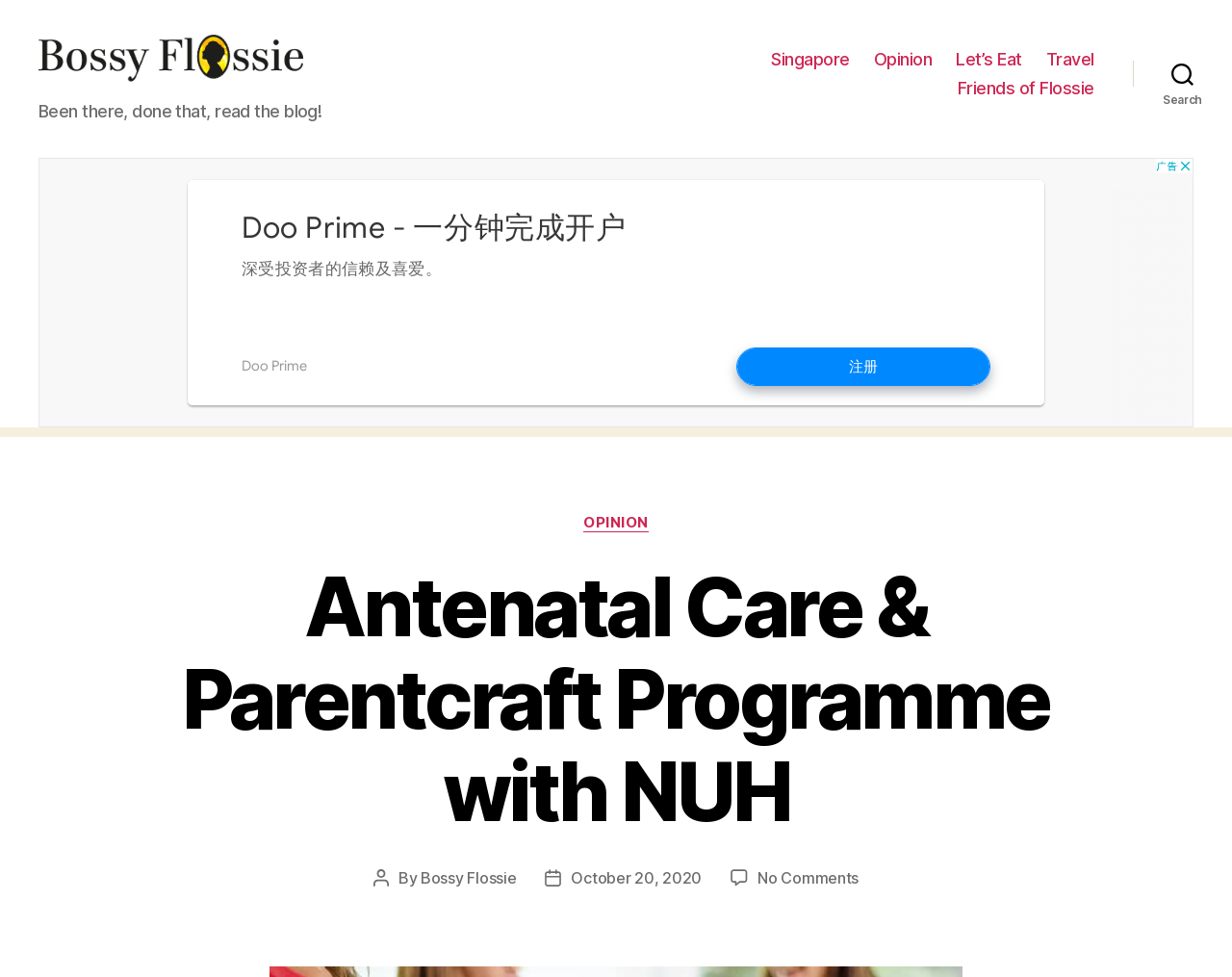What is the date of the post?
Using the image, provide a concise answer in one word or a short phrase.

October 20, 2020